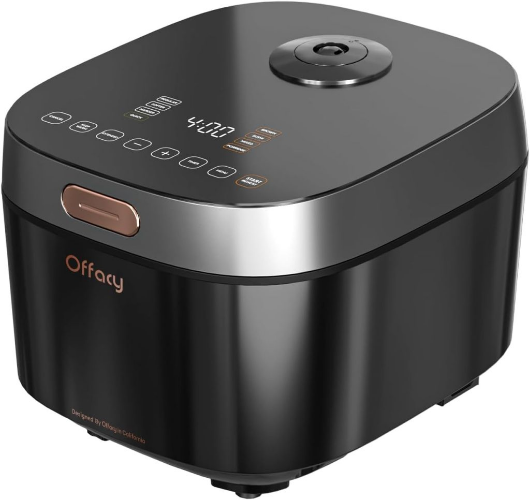What technology ensures perfectly cooked rice?
Please use the image to deliver a detailed and complete answer.

The caption highlights the rice cooker's 'smart fuzzy logic technology' as the feature that guarantees perfectly cooked rice every time, regardless of the user's culinary expertise.